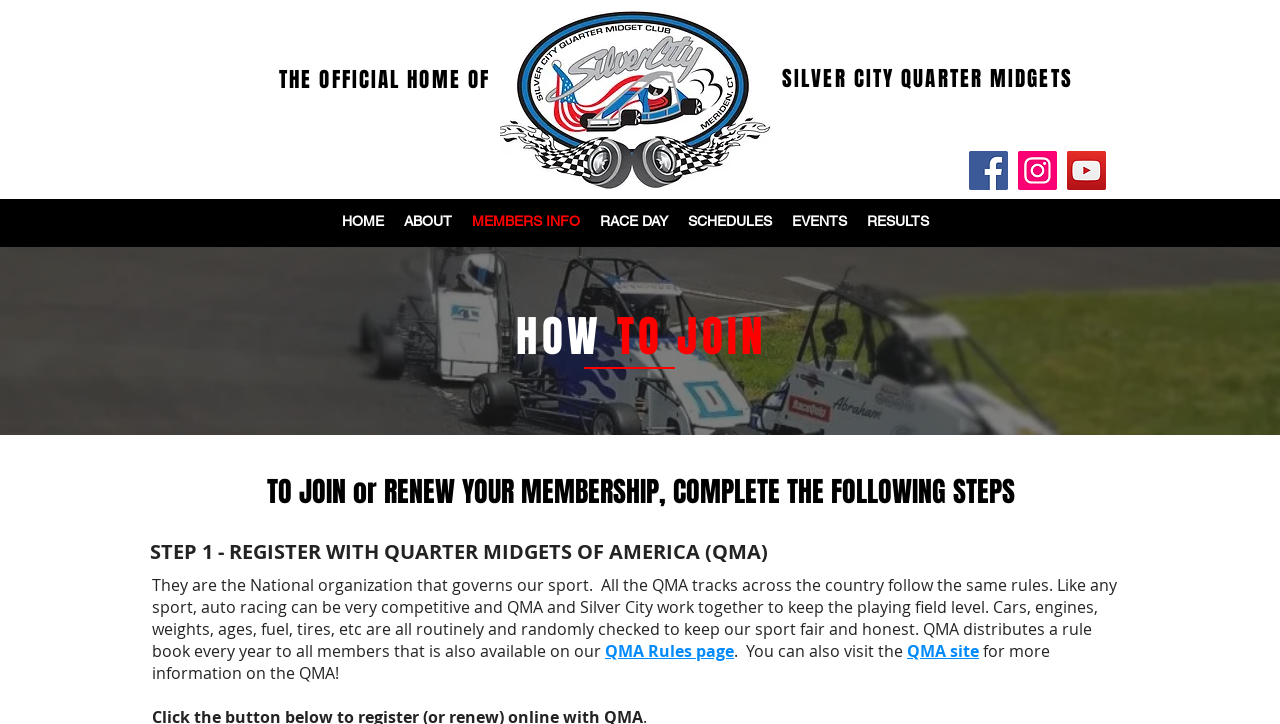Please specify the coordinates of the bounding box for the element that should be clicked to carry out this instruction: "View the ABOUT page". The coordinates must be four float numbers between 0 and 1, formatted as [left, top, right, bottom].

[0.307, 0.283, 0.361, 0.329]